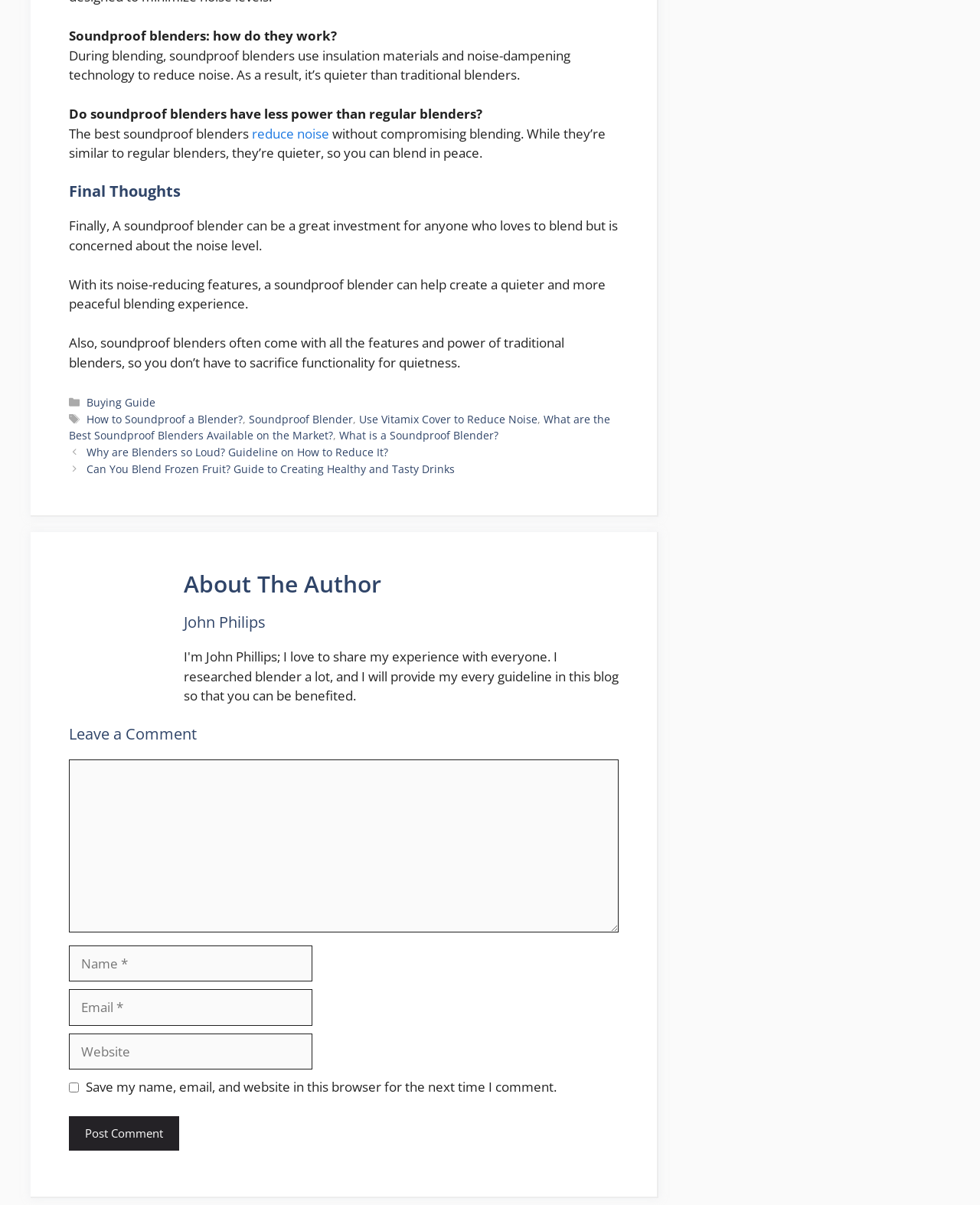Please give a succinct answer to the question in one word or phrase:
Can soundproof blenders compromise on functionality?

No